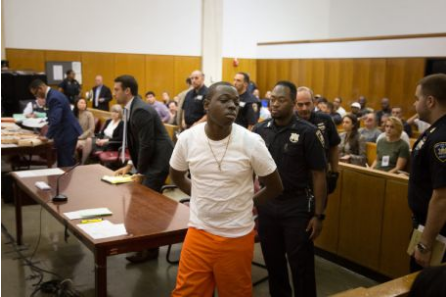How many years was Bobby Shmurda sentenced to?
Use the image to give a comprehensive and detailed response to the question.

According to the caption, Bobby Shmurda was sentenced to seven years in prison for various charges, including gun possession and conspiracy related to his affiliation with a street gang. This information is provided in the context of the image, which shows him in a courtroom setting.